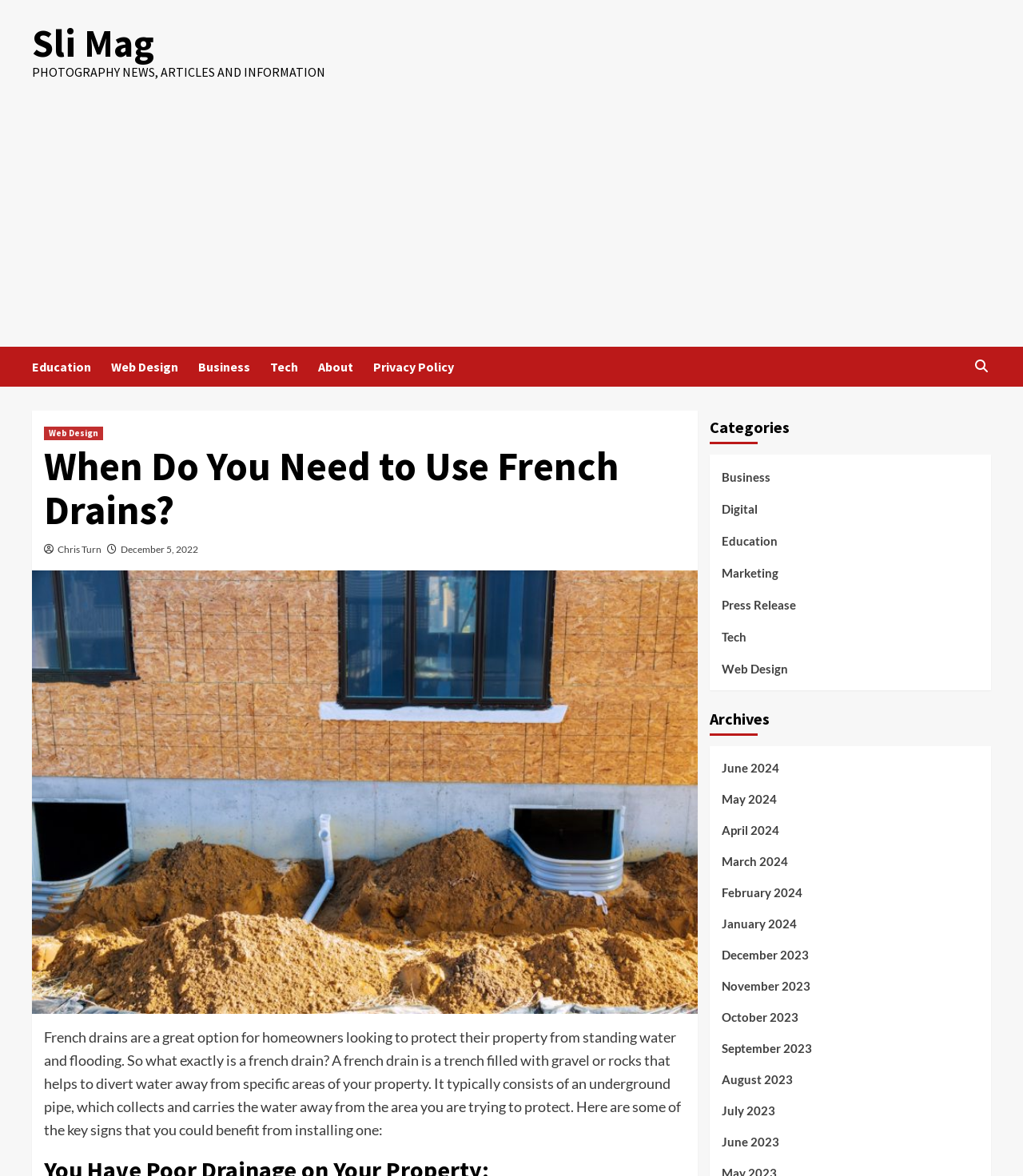Give a one-word or one-phrase response to the question:
What is a French drain?

A trench filled with gravel or rocks